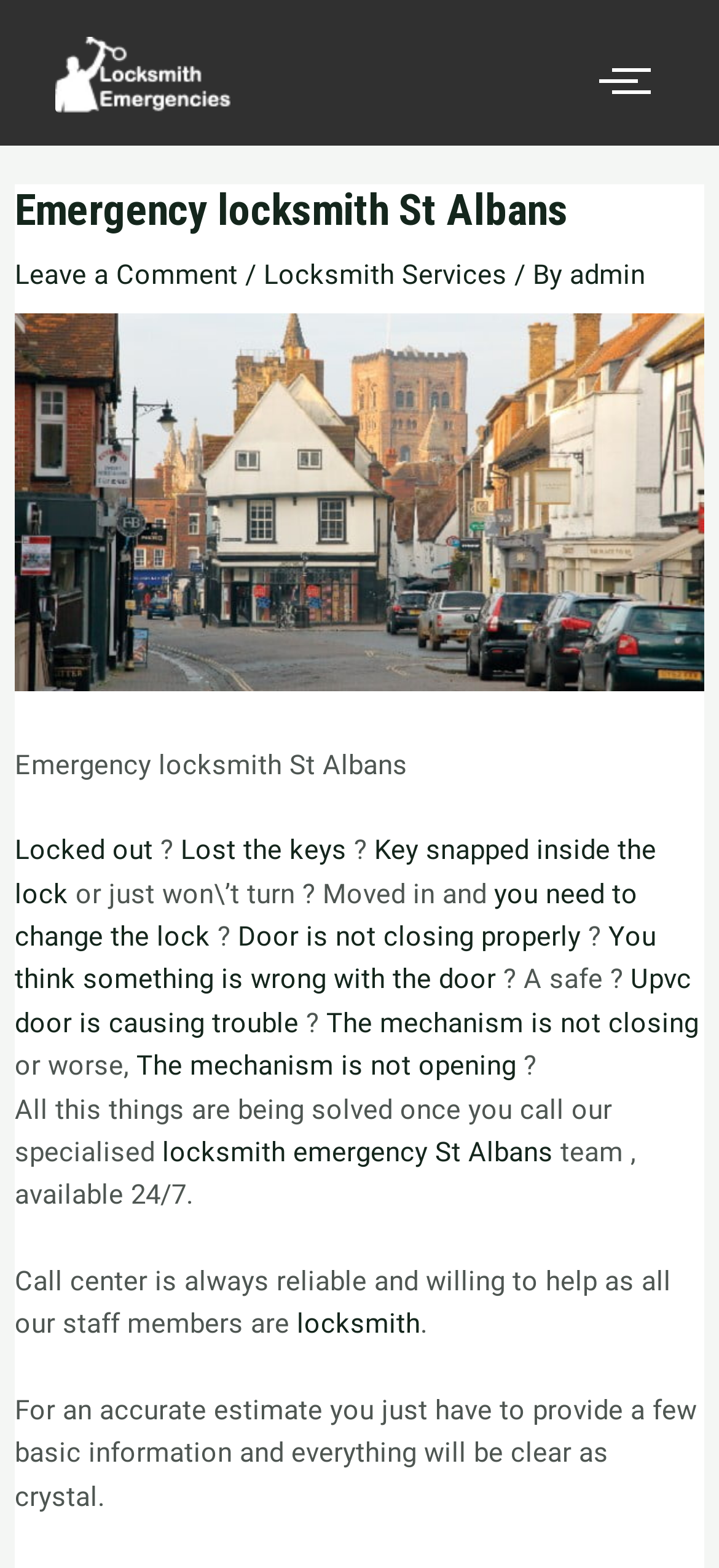Please respond to the question using a single word or phrase:
What is the availability of the locksmith team?

24/7